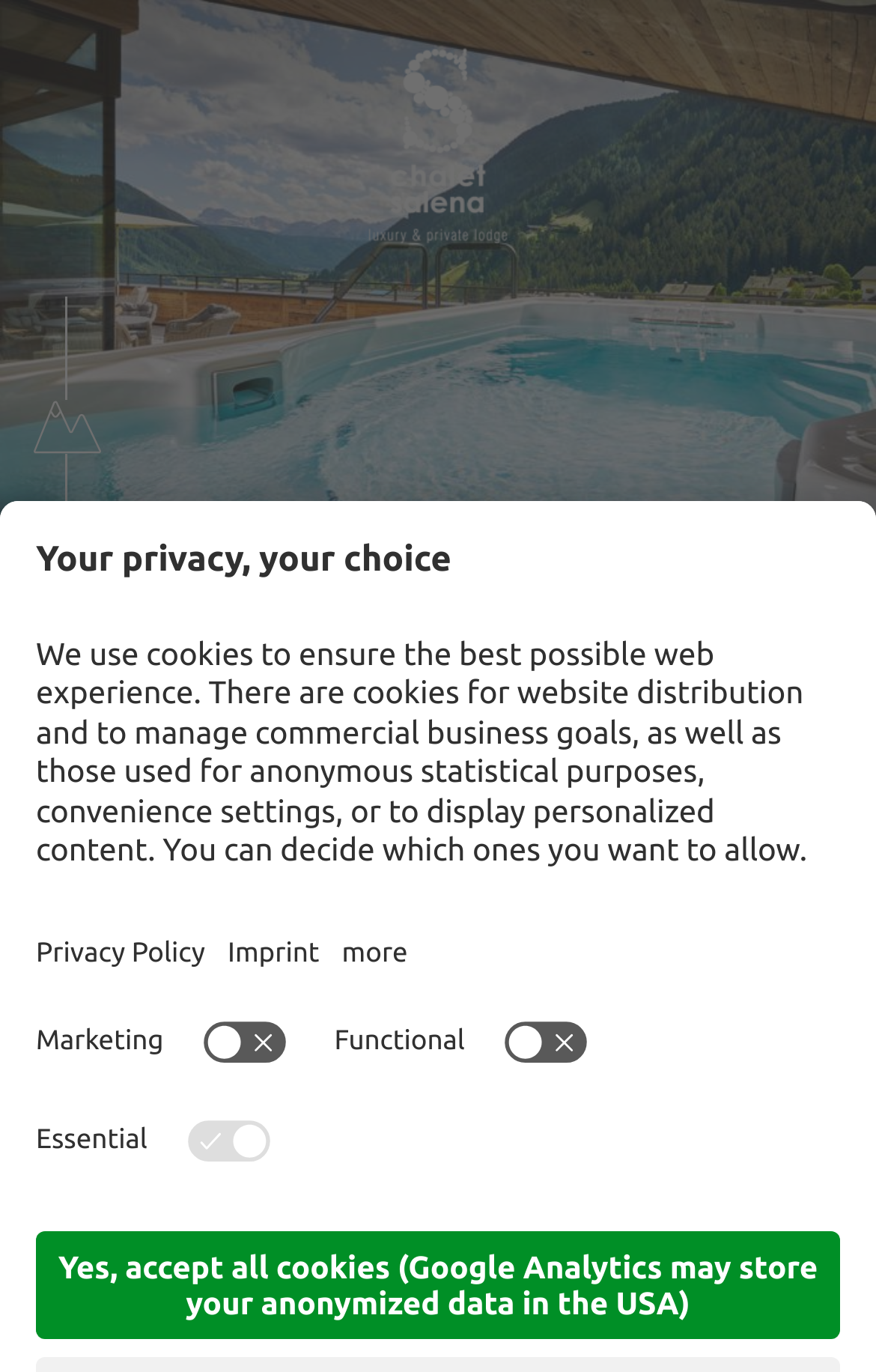Find the bounding box coordinates for the area you need to click to carry out the instruction: "View the image of the chalet". The coordinates should be four float numbers between 0 and 1, indicated as [left, top, right, bottom].

[0.0, 0.0, 1.0, 0.376]